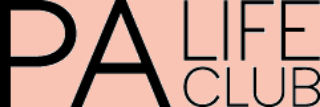What is the font style of the words 'LIFE' and 'CLUB'?
Please provide a single word or phrase based on the screenshot.

Sleek, contemporary